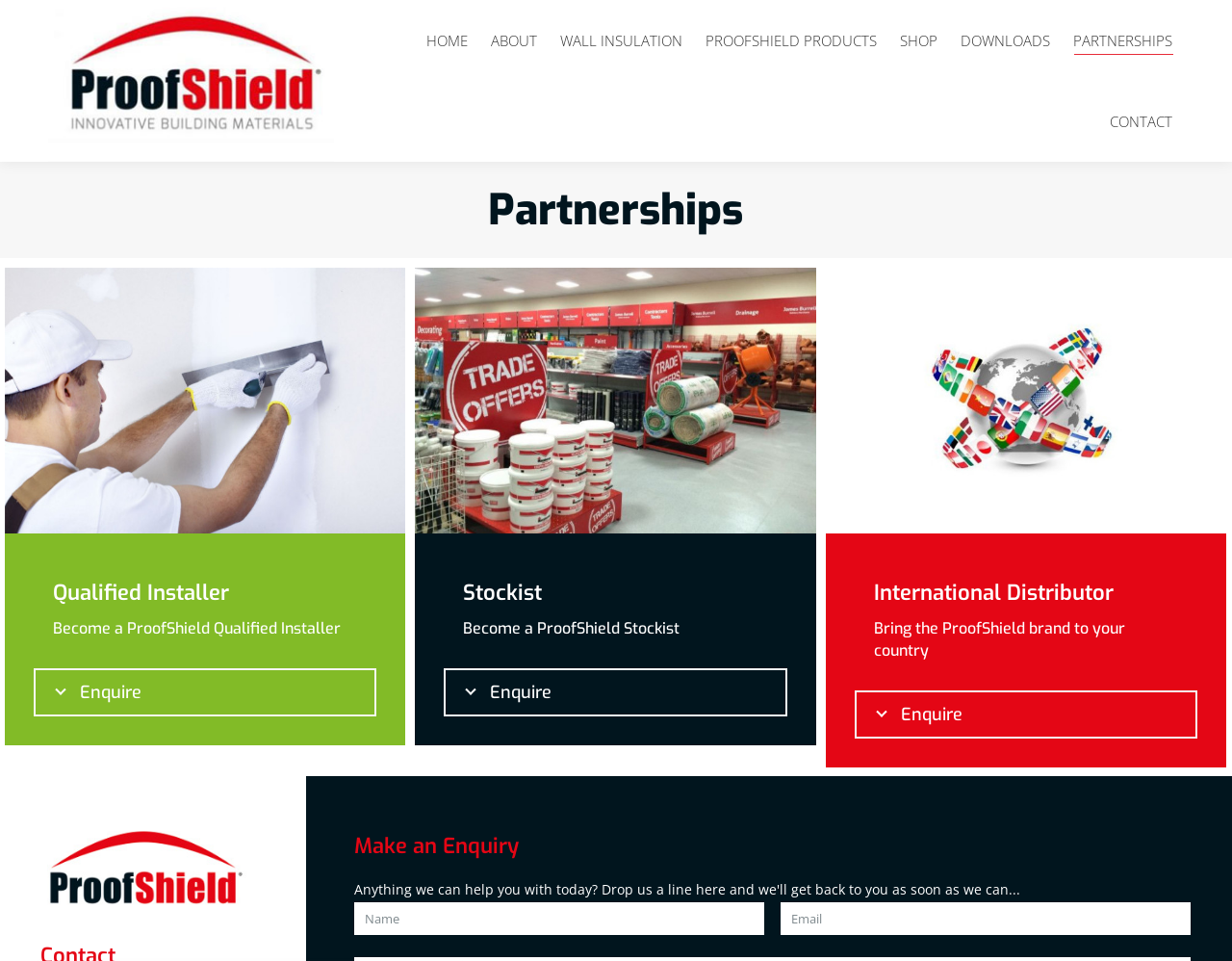Please find the bounding box coordinates (top-left x, top-left y, bottom-right x, bottom-right y) in the screenshot for the UI element described as follows: parent_node: ProofShield

[0.039, 0.0, 0.275, 0.168]